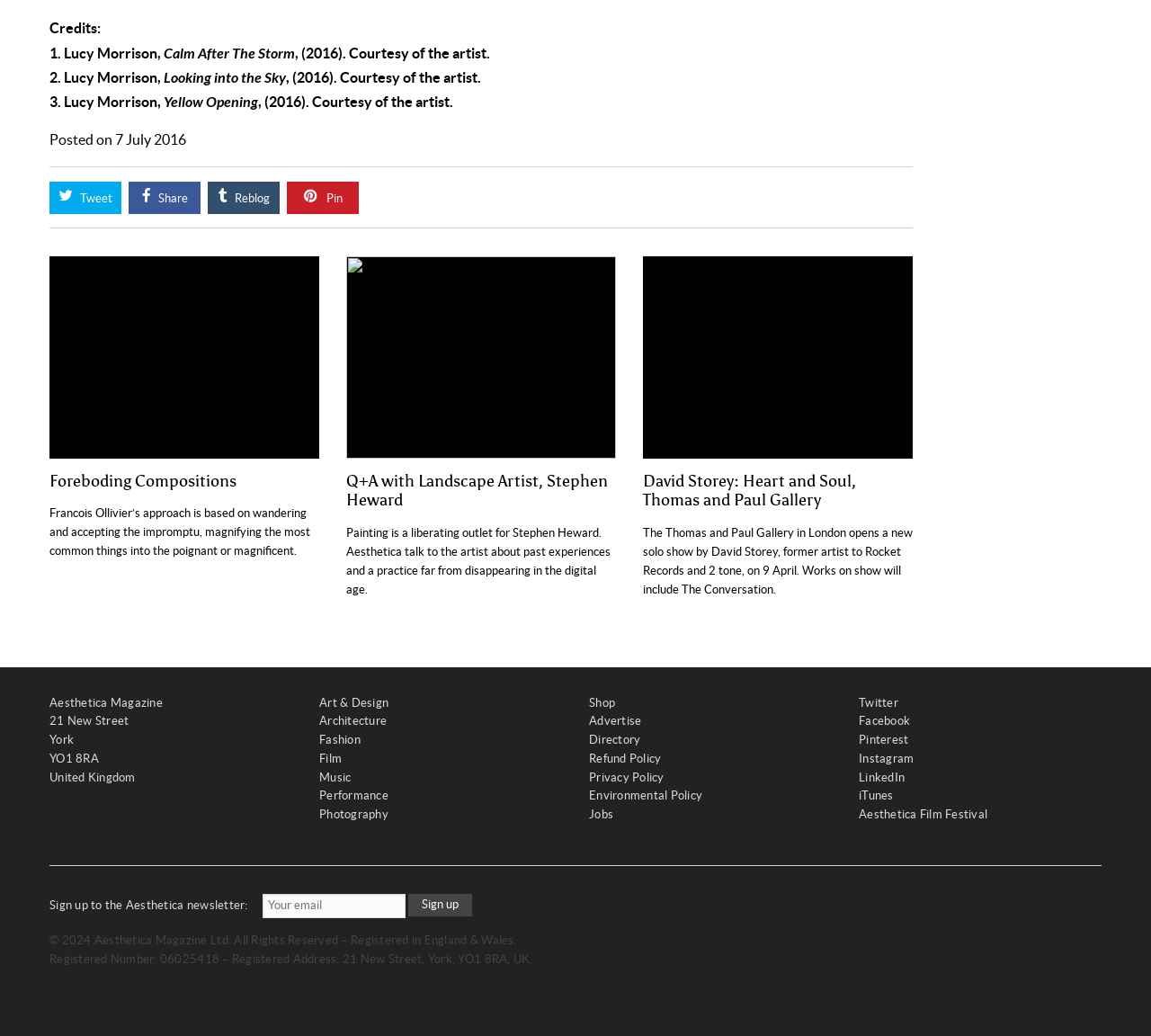Find and specify the bounding box coordinates that correspond to the clickable region for the instruction: "Read Q+A with Landscape Artist, Stephen Heward".

[0.301, 0.247, 0.535, 0.579]